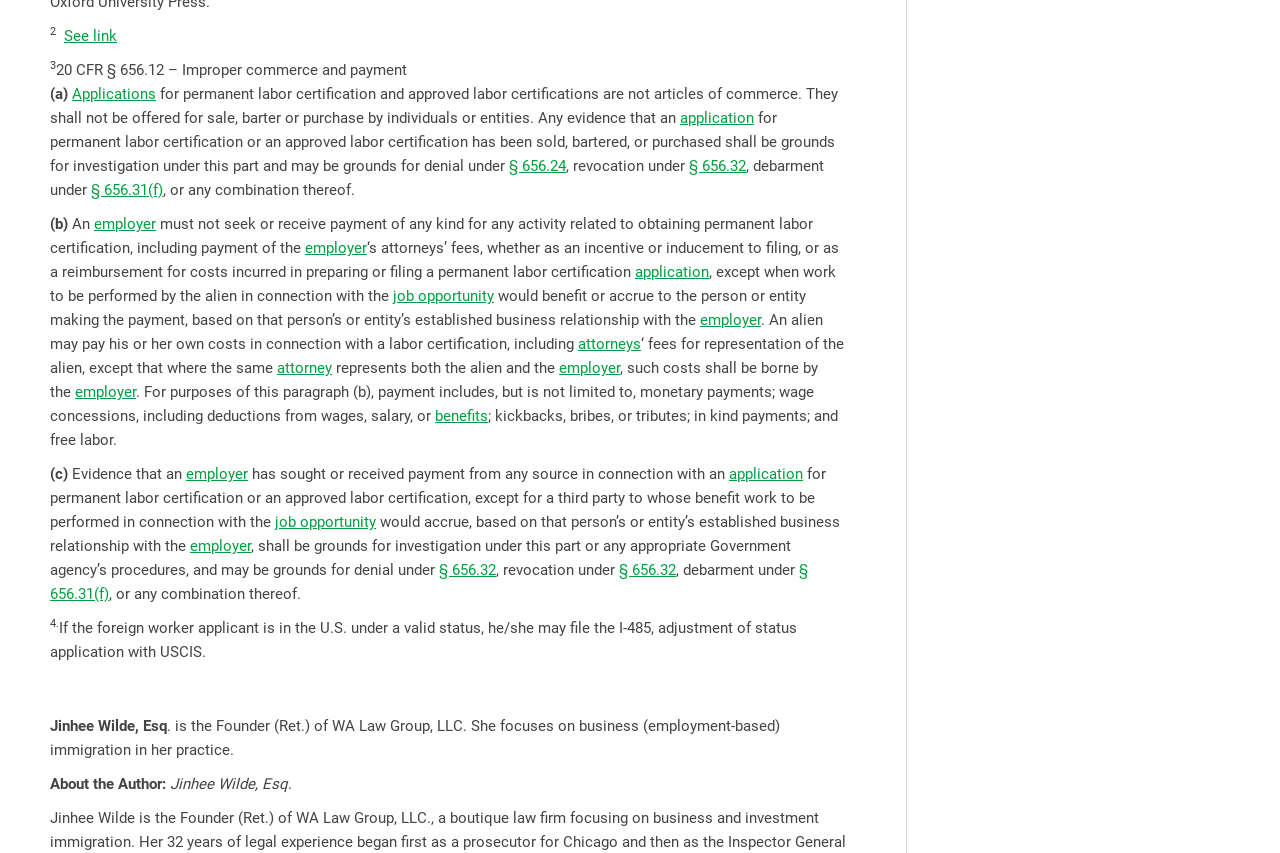Identify the bounding box for the described UI element. Provide the coordinates in (top-left x, top-left y, bottom-right x, bottom-right y) format with values ranging from 0 to 1: attorney

[0.216, 0.421, 0.259, 0.442]